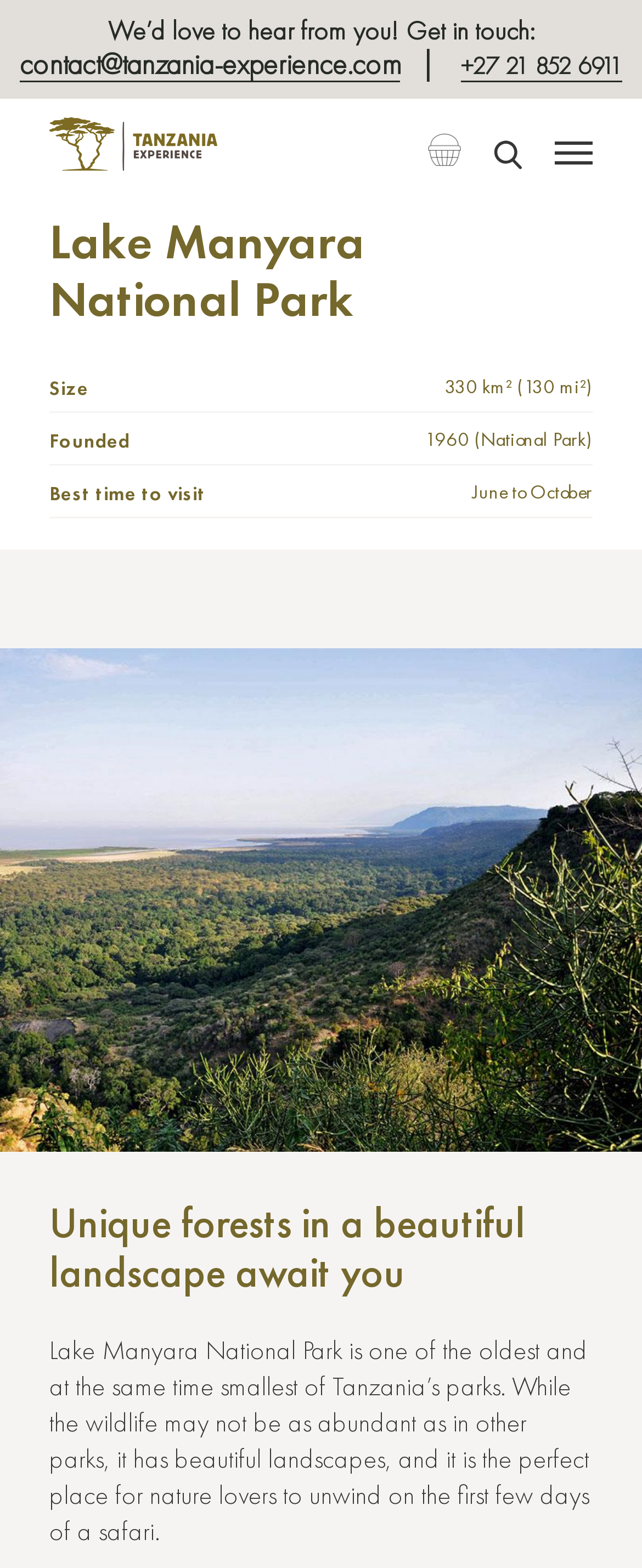Give a concise answer of one word or phrase to the question: 
What is the best time to visit Lake Manyara National Park?

June to October